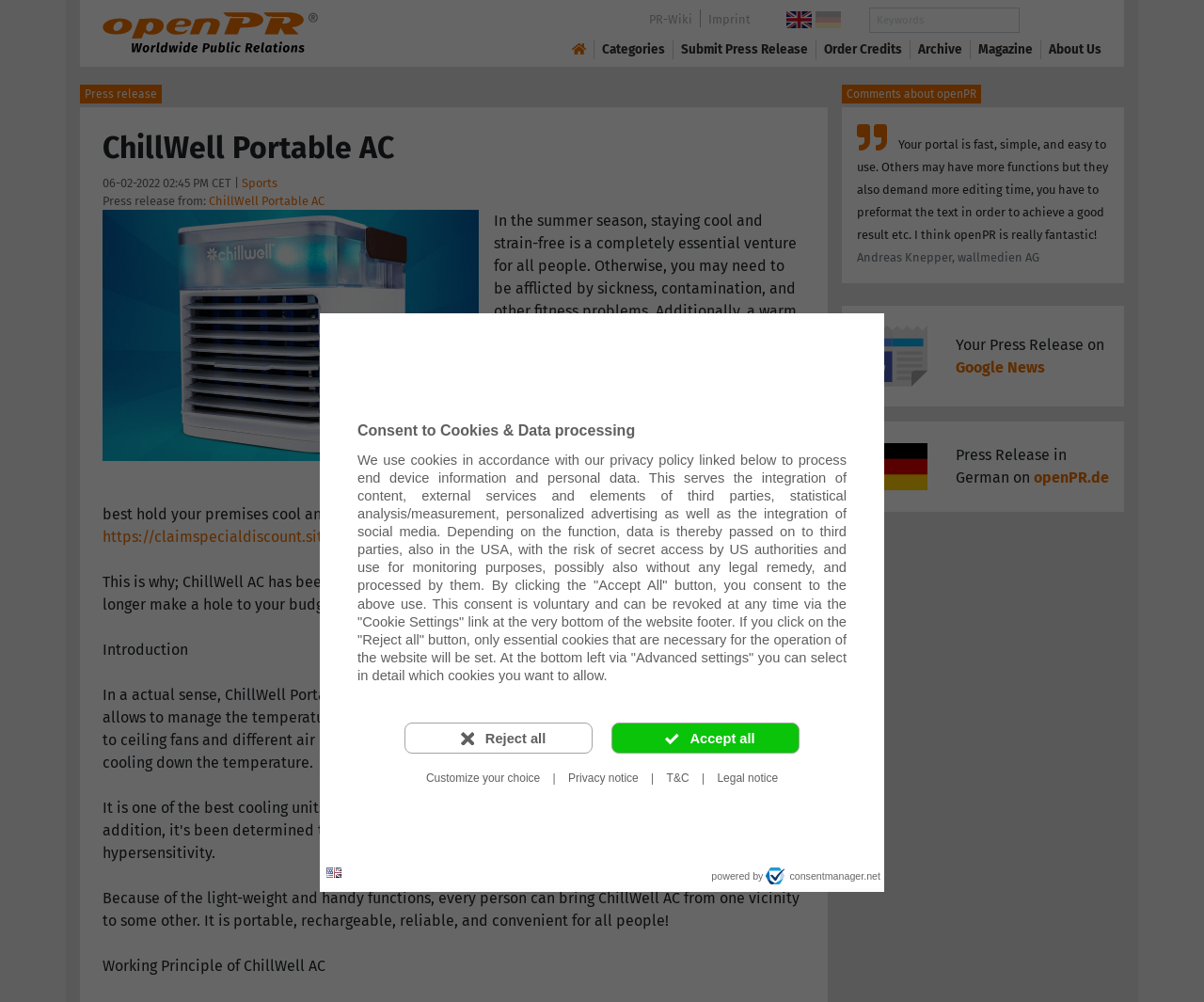Please identify the bounding box coordinates of the area that needs to be clicked to fulfill the following instruction: "Search for keywords."

[0.722, 0.008, 0.847, 0.033]